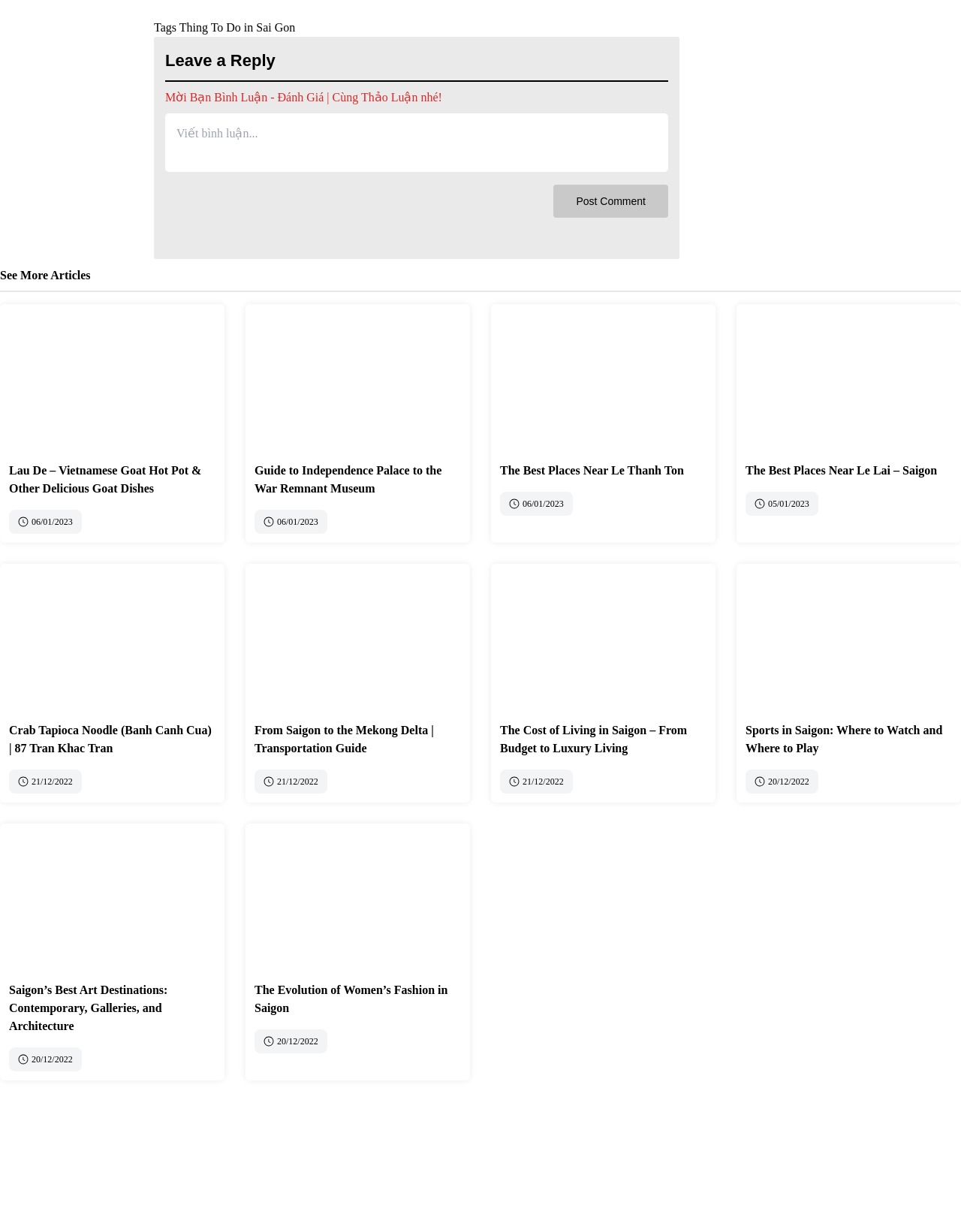Please identify the bounding box coordinates of the element's region that needs to be clicked to fulfill the following instruction: "Read more about Vietnamese goat hot pot". The bounding box coordinates should consist of four float numbers between 0 and 1, i.e., [left, top, right, bottom].

[0.009, 0.254, 0.224, 0.365]